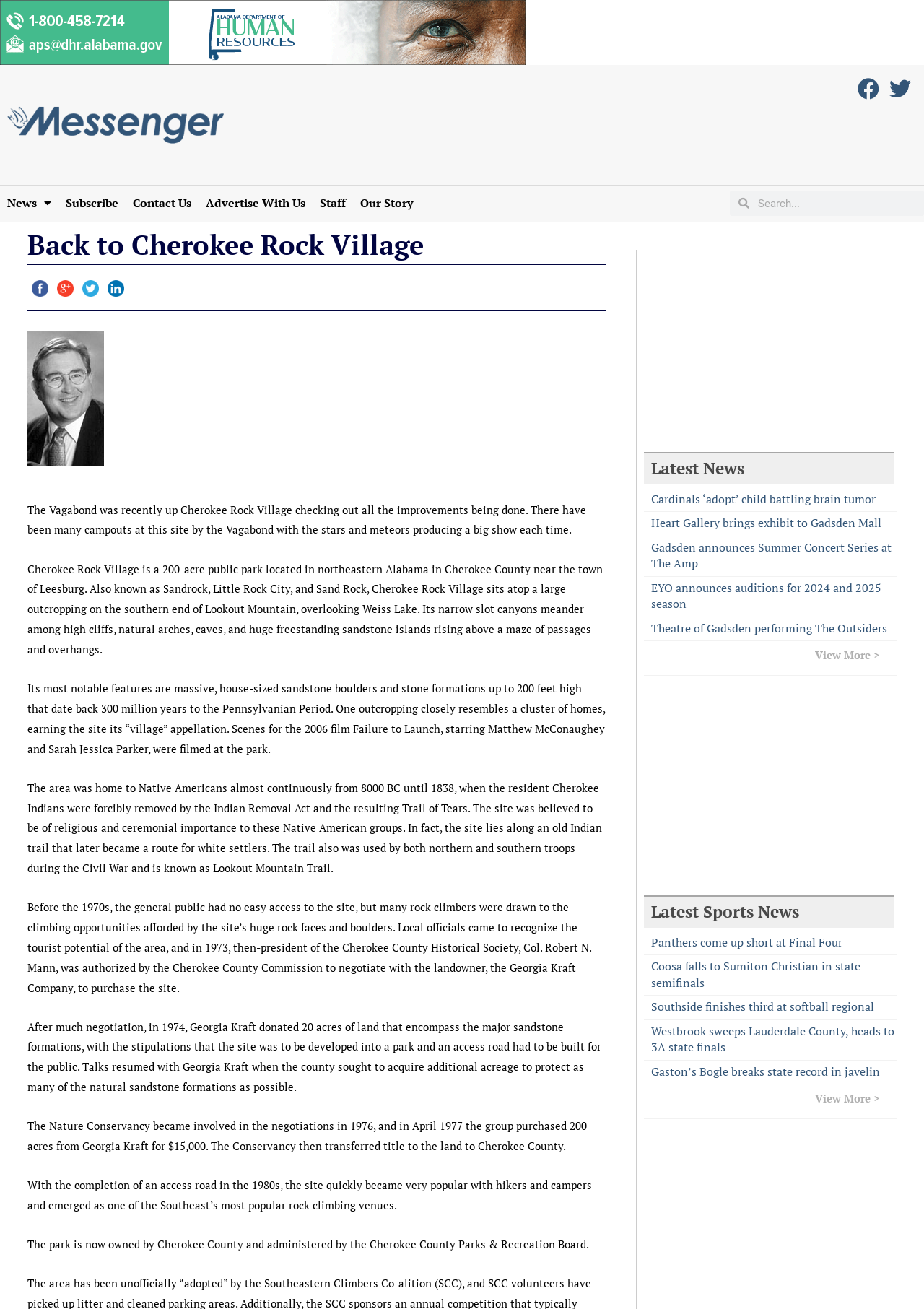Please mark the bounding box coordinates of the area that should be clicked to carry out the instruction: "View more sports news".

[0.863, 0.829, 0.97, 0.85]